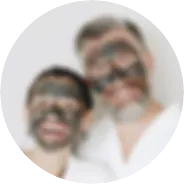Provide an in-depth description of the image.

The image captures a joyful moment between two individuals, both appearing to be enjoying a lighthearted experience together. Their faces are adorned with a facial mask, likely part of a pampering session or skin treatment, which adds a playful element to the scene. They are dressed in casual, white attire, enhancing the relaxed atmosphere of the setting. The soft focus of the image adds a warm, intimate quality, suggesting a special bond between them. This moment reflects a carefree celebration of personal care and togetherness, embodying themes of love and companionship, fitting for a narrative centered around weddings or special occasions like a wedding retreat.